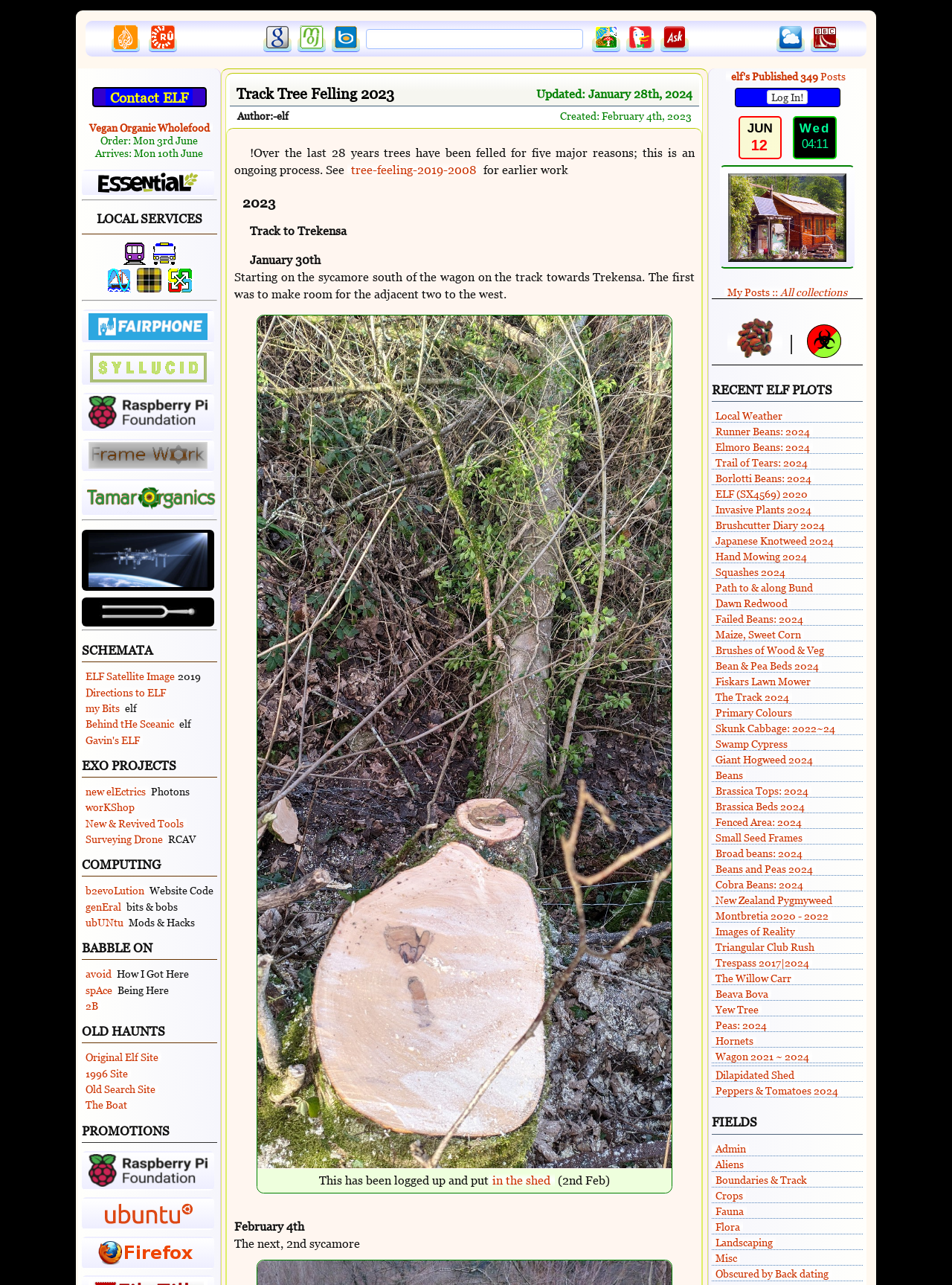Kindly provide the bounding box coordinates of the section you need to click on to fulfill the given instruction: "Explore NASA widget".

[0.09, 0.449, 0.222, 0.459]